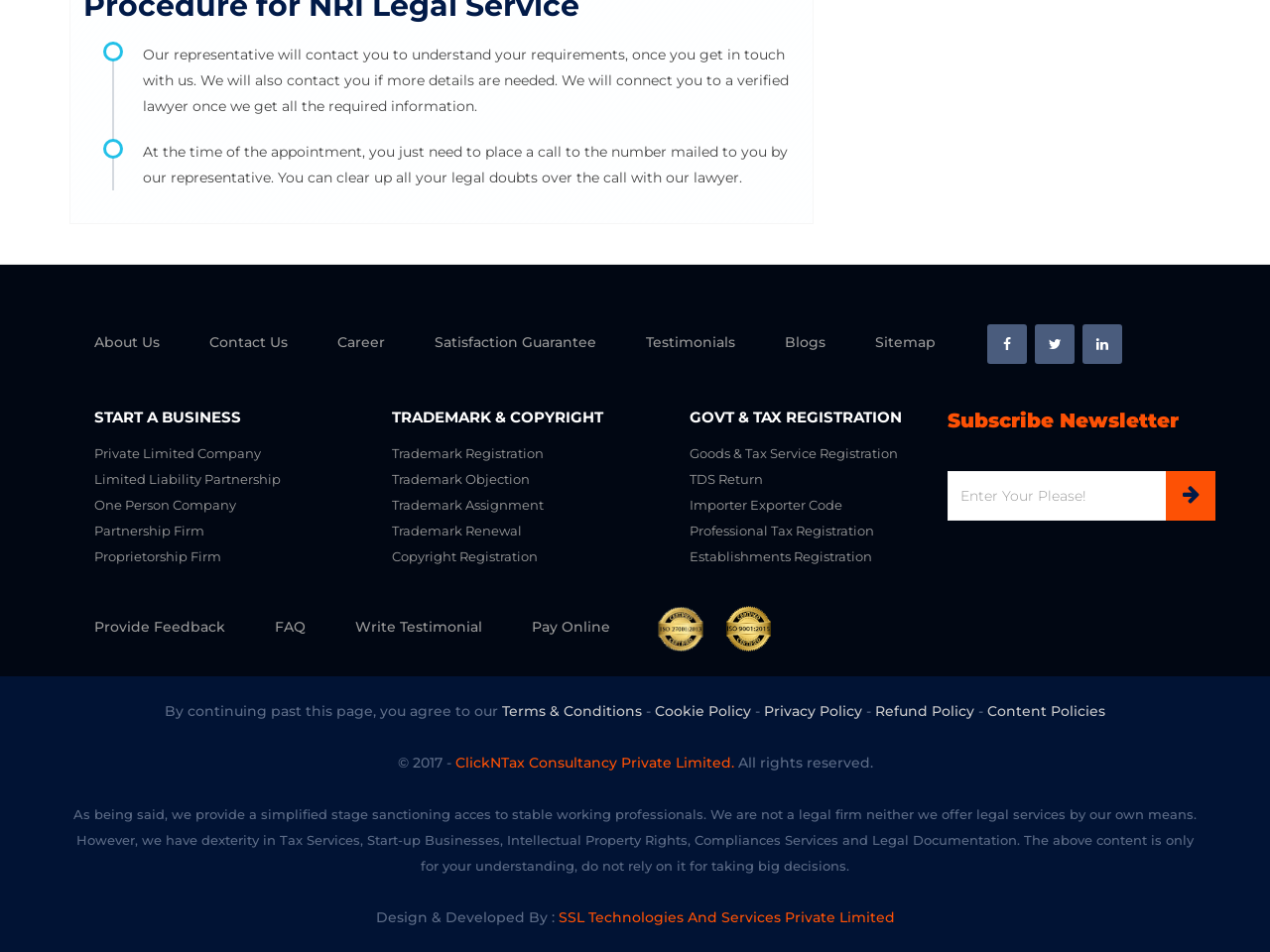What types of businesses can I register on this website?
Carefully analyze the image and provide a thorough answer to the question.

The website has a section titled 'START A BUSINESS' with links to various business registration options, including Private Limited Company, Limited Liability Partnership, One Person Company, Partnership Firm, and Proprietorship Firm. This indicates that users can register these types of businesses on the website.